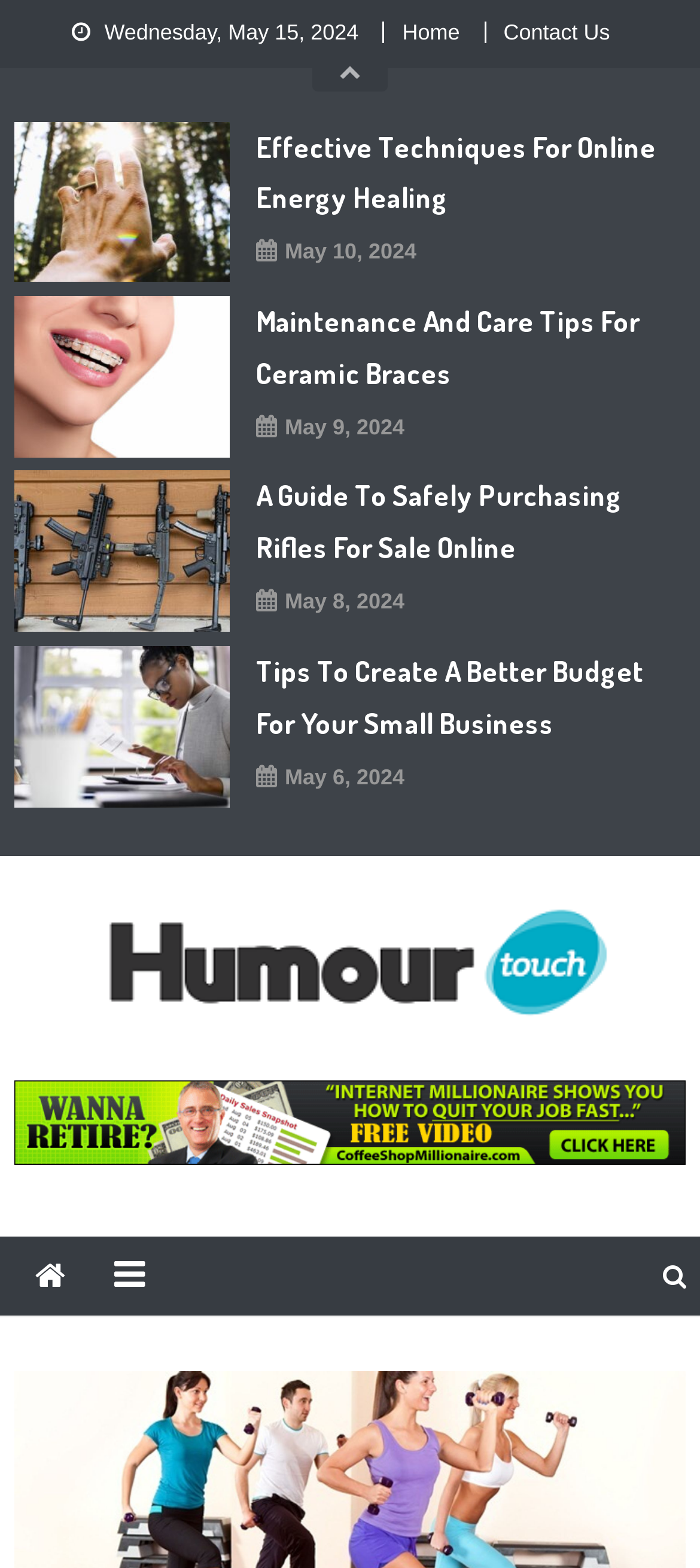Locate the bounding box coordinates of the area that needs to be clicked to fulfill the following instruction: "read about effective techniques for online energy healing". The coordinates should be in the format of four float numbers between 0 and 1, namely [left, top, right, bottom].

[0.366, 0.077, 0.961, 0.143]